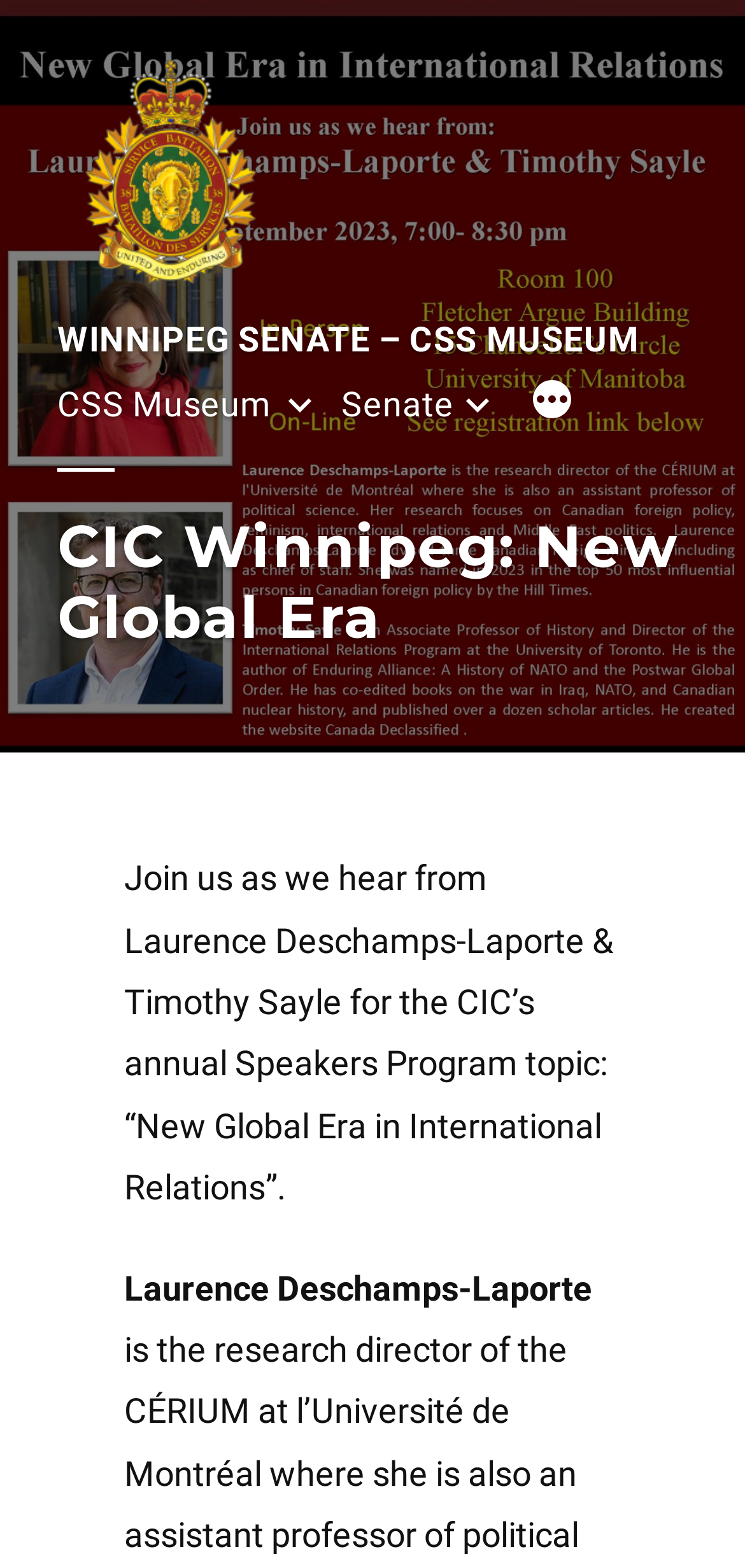How many speakers are featured in the program?
Please respond to the question with a detailed and thorough explanation.

I found the answer by looking at the StaticText element with the text 'Join us as we hear from Laurence Deschamps-Laporte & Timothy Sayle...' which mentions two speakers, Laurence Deschamps-Laporte and Timothy Sayle.